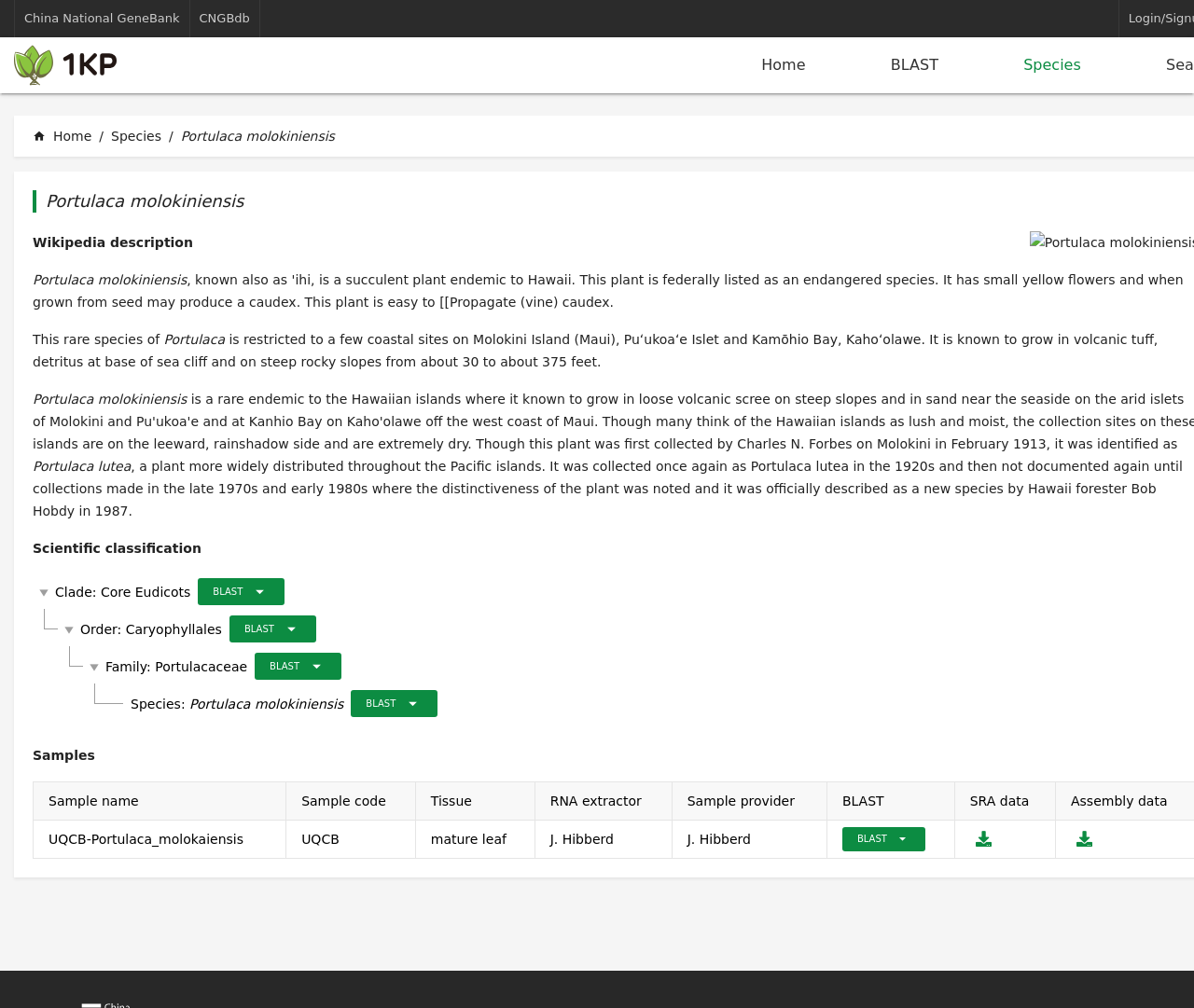What is the name of the plant described on this webpage?
Please respond to the question with a detailed and informative answer.

I found the answer by looking at the static text elements on the webpage, specifically the one with the text 'Portulaca molokiniensis' at coordinates [0.151, 0.128, 0.28, 0.142]. This text is likely to be the title or main heading of the webpage, and it describes the plant being discussed.